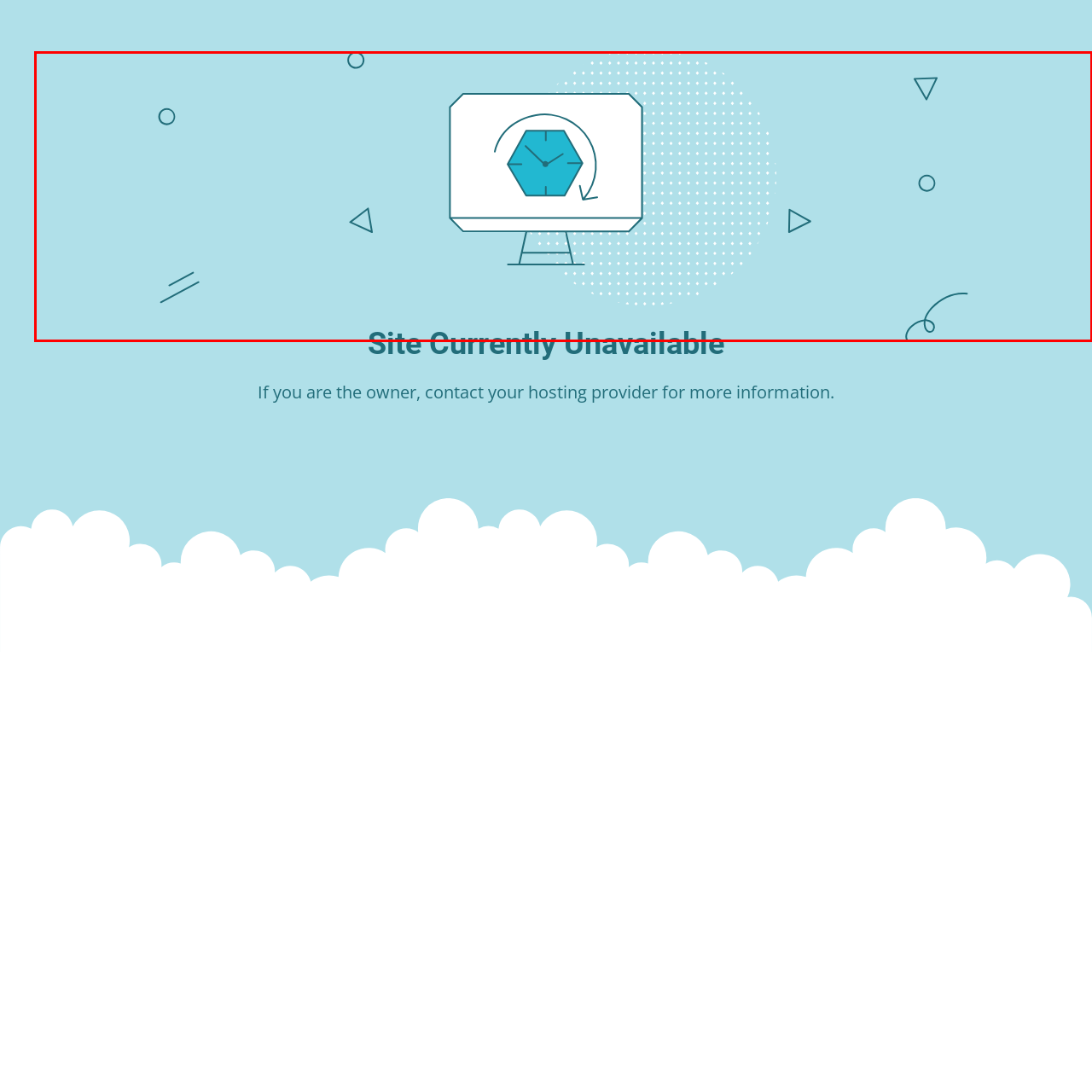What is the background color of the design?
Look closely at the area highlighted by the red bounding box and give a detailed response to the question.

The design is set against a tranquil blue background, which provides a calming and soothing atmosphere to the overall visual composition.